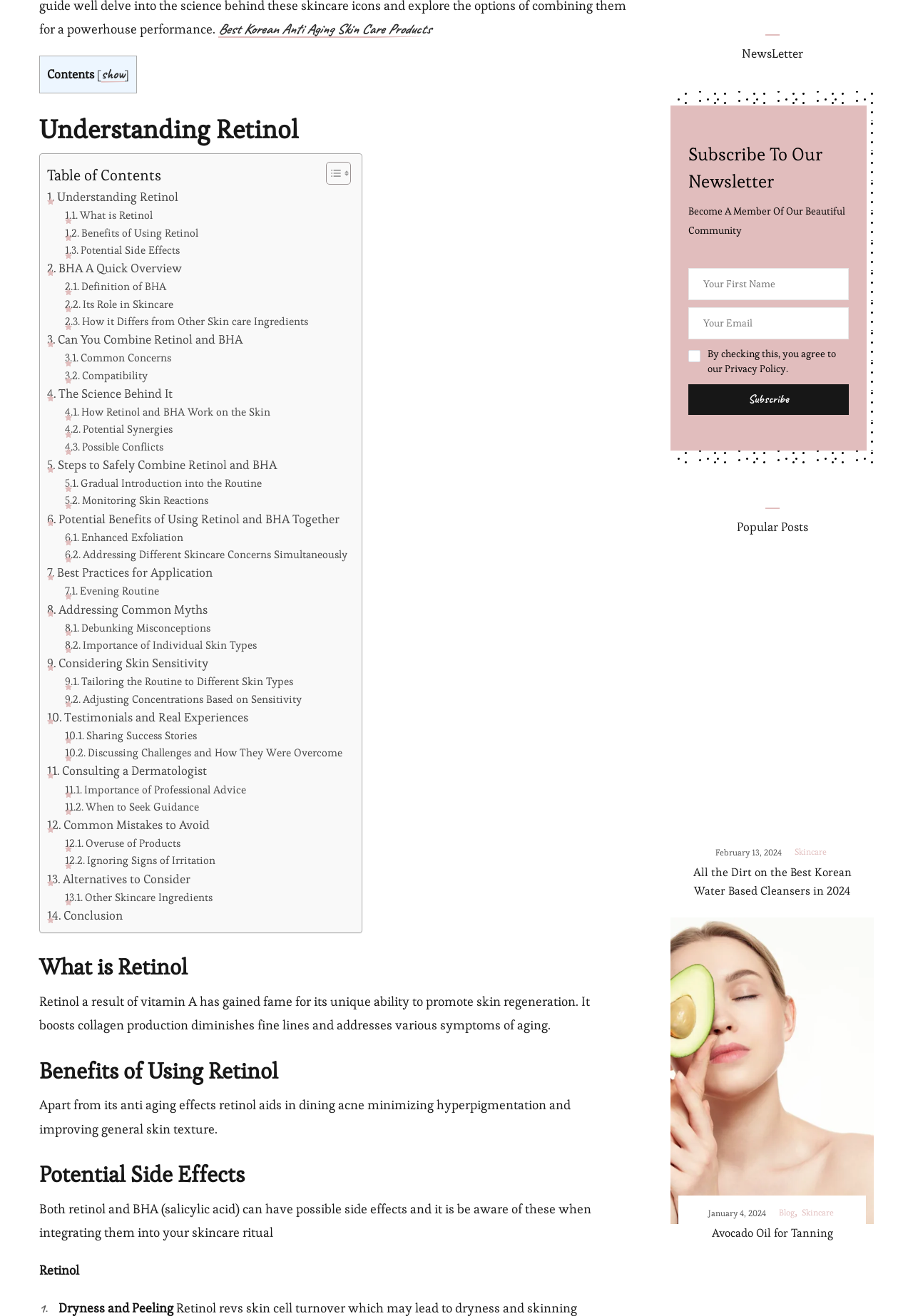Identify the bounding box coordinates of the area that should be clicked in order to complete the given instruction: "Go to Home page". The bounding box coordinates should be four float numbers between 0 and 1, i.e., [left, top, right, bottom].

None